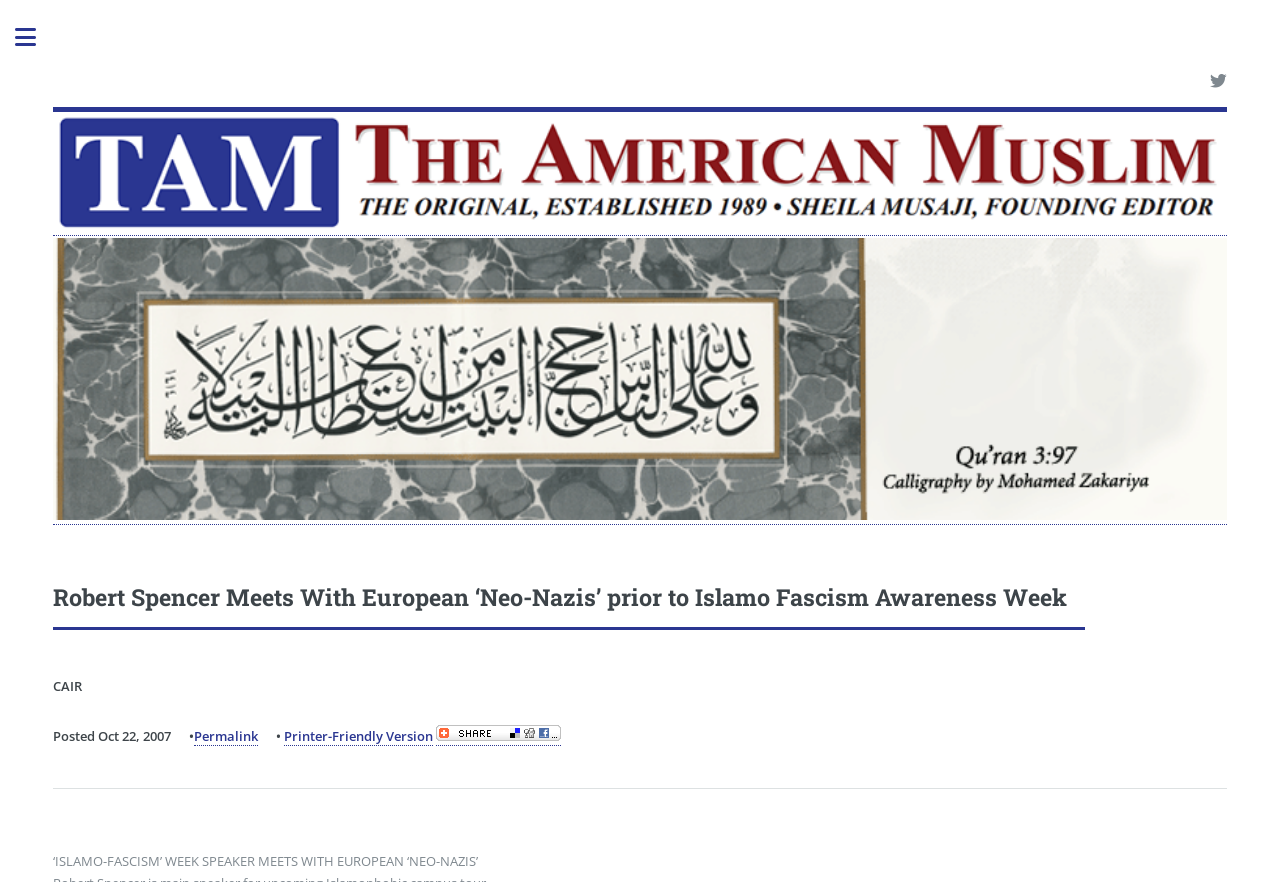What organization is mentioned in the article?
Provide a detailed answer to the question using information from the image.

The organization mentioned in the article is CAIR, which is likely the Council on American-Islamic Relations. This can be determined by looking at the text on the webpage, which mentions 'CAIR'.